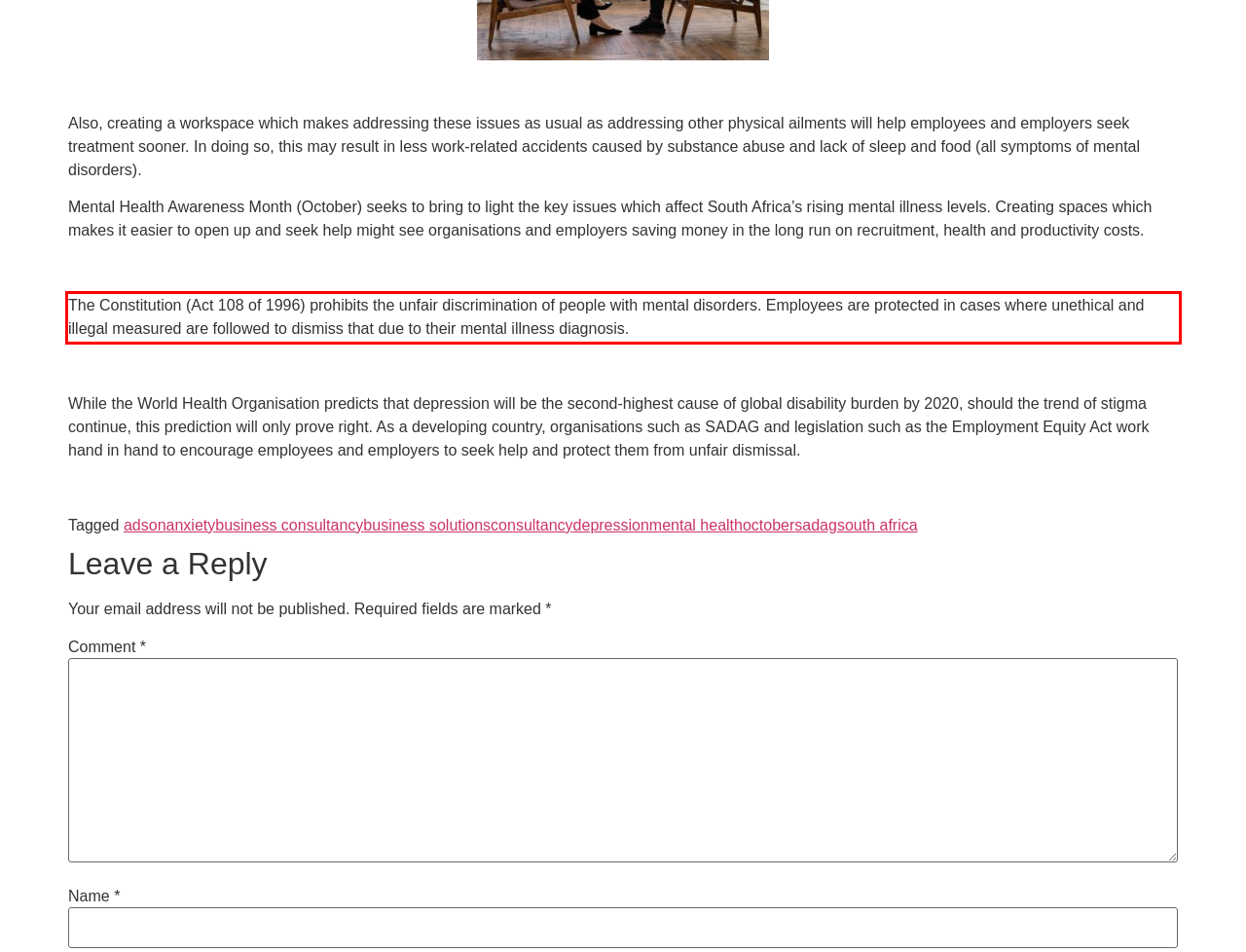Given a screenshot of a webpage with a red bounding box, extract the text content from the UI element inside the red bounding box.

The Constitution (Act 108 of 1996) prohibits the unfair discrimination of people with mental disorders. Employees are protected in cases where unethical and illegal measured are followed to dismiss that due to their mental illness diagnosis.